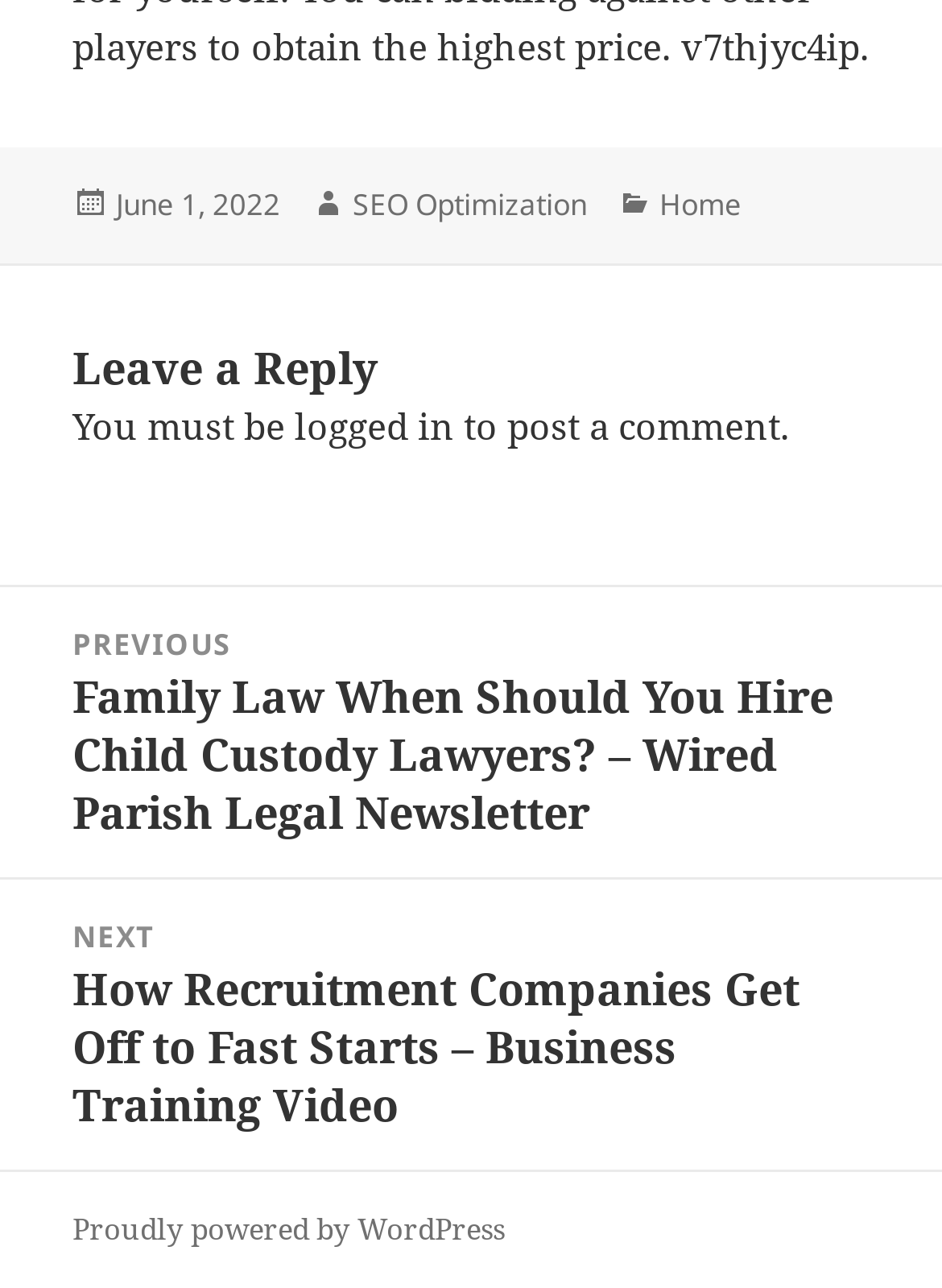Please answer the following question using a single word or phrase: 
What is the date of the post?

June 1, 2022